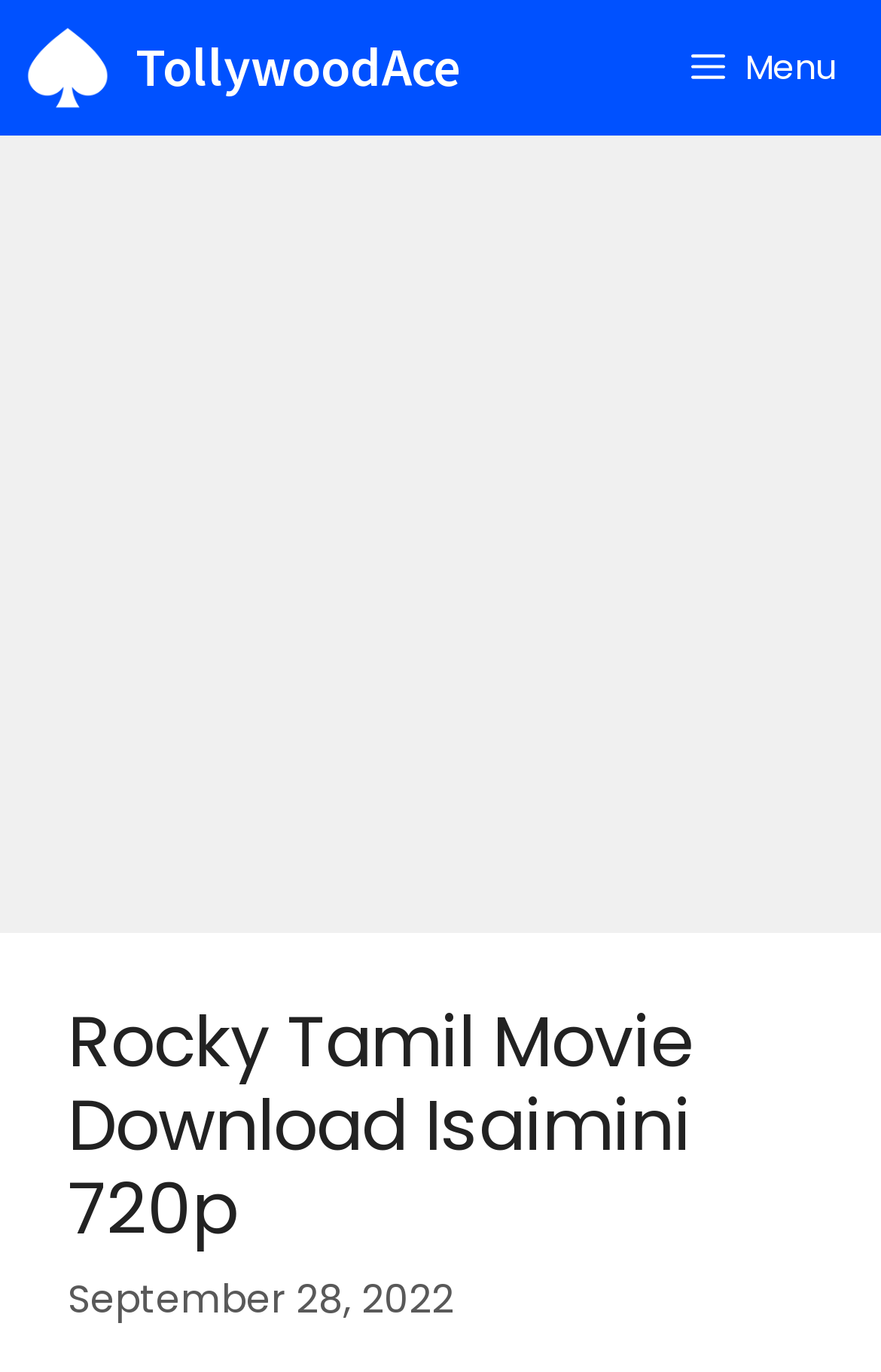Please extract the primary headline from the webpage.

Rocky Tamil Movie Download Isaimini 720p